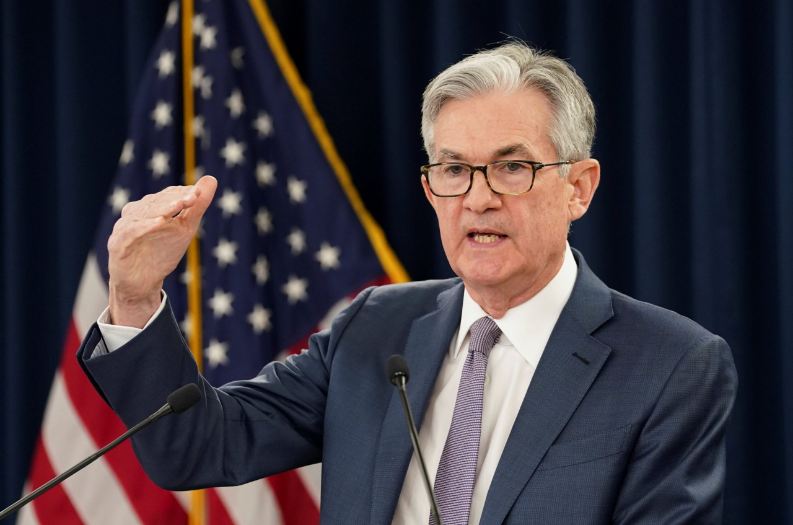Reply to the question below using a single word or brief phrase:
What is the topic of Jerome Powell's remarks?

Monetary policy